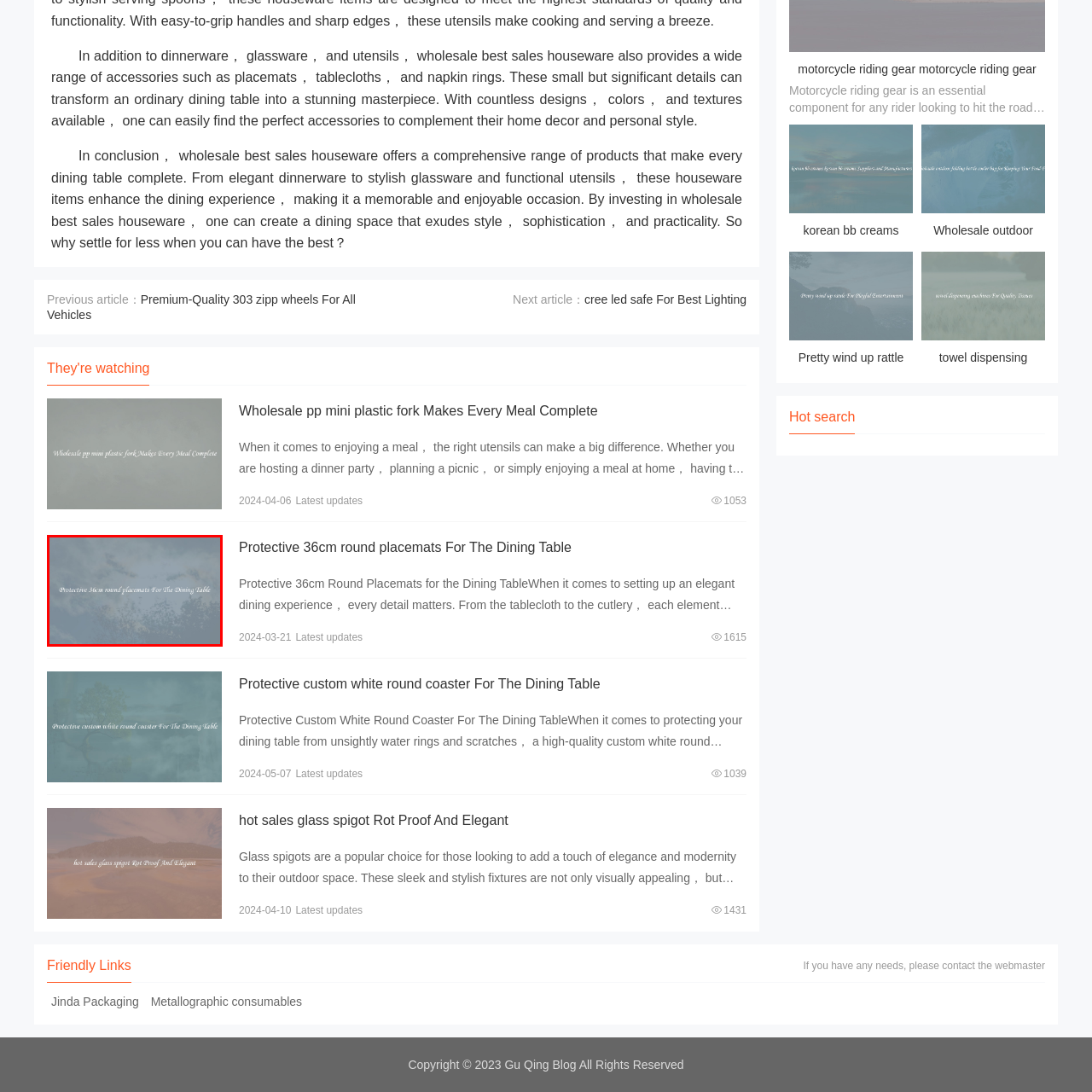Create an extensive caption describing the content of the image outlined in red.

The image features the title "Protective 36cm Round Placemats for the Dining Table," elegantly presented in a stylish font against a serene background. These placemats are designed to enhance the dining experience while protecting the table surface from scratches and spills. The use of round placemats adds a touch of sophistication to any dining setting, making them an essential accessory for both casual and formal occasions. With their functional yet aesthetic appeal, these placemats help create an inviting atmosphere for meals, ensuring that every detail contributes to a beautiful dining presentation.